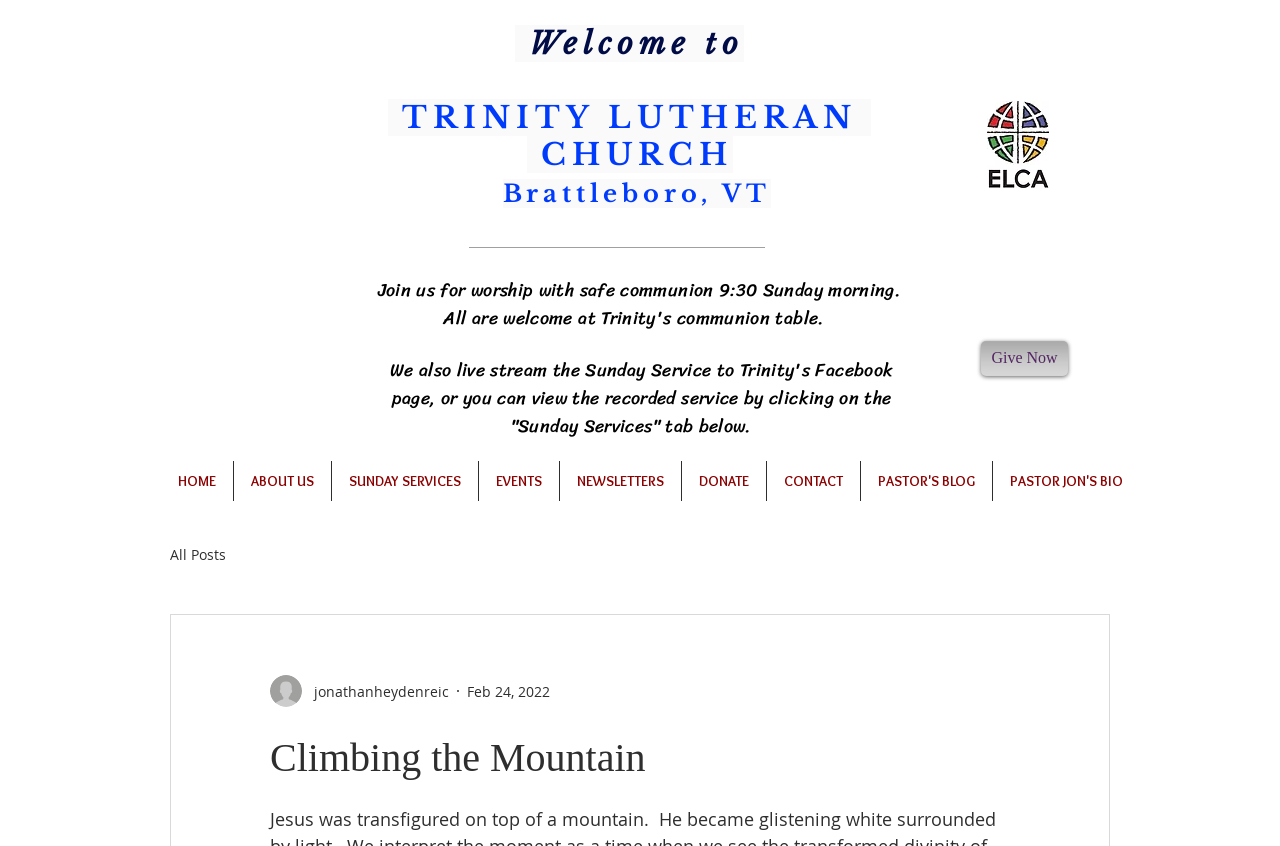Using the format (top-left x, top-left y, bottom-right x, bottom-right y), and given the element description, identify the bounding box coordinates within the screenshot: Brattleboro, VT

[0.393, 0.212, 0.602, 0.246]